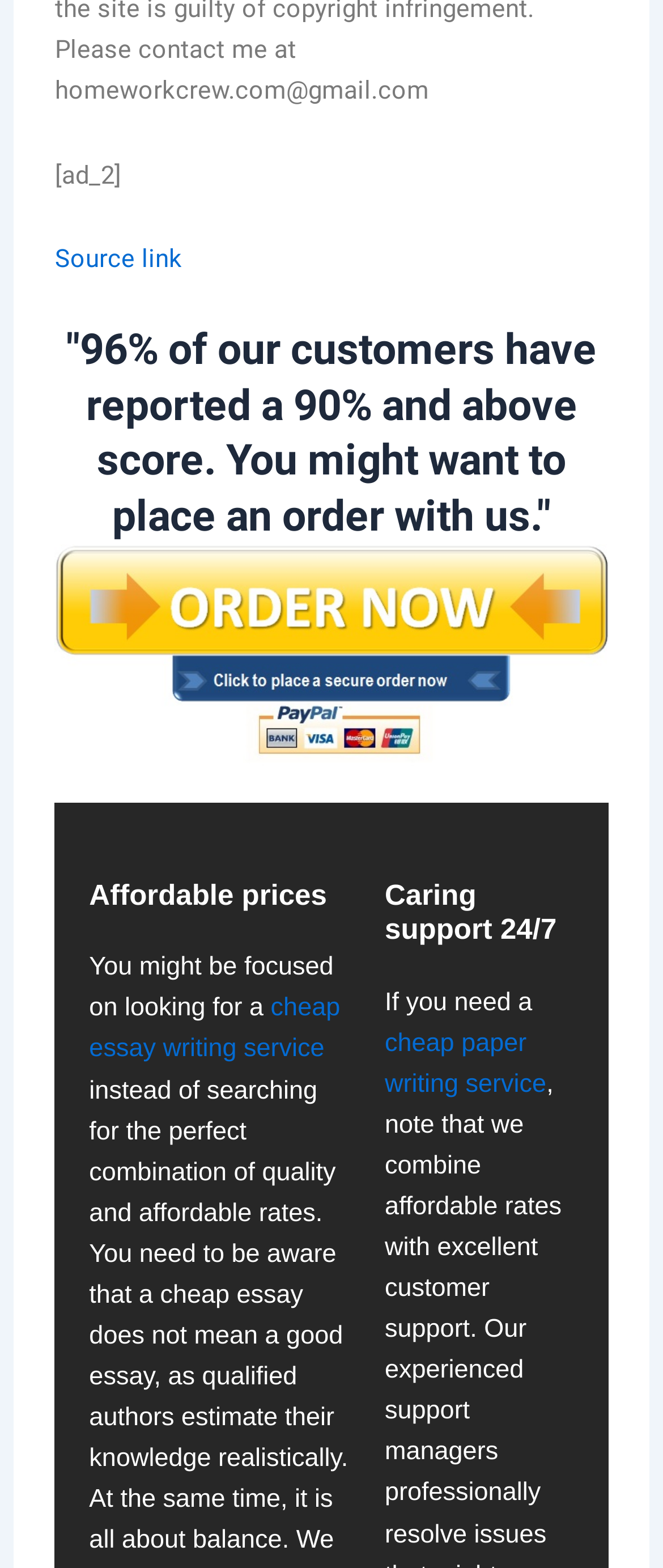Find the bounding box coordinates for the HTML element specified by: "cheap paper writing service".

[0.58, 0.656, 0.824, 0.7]